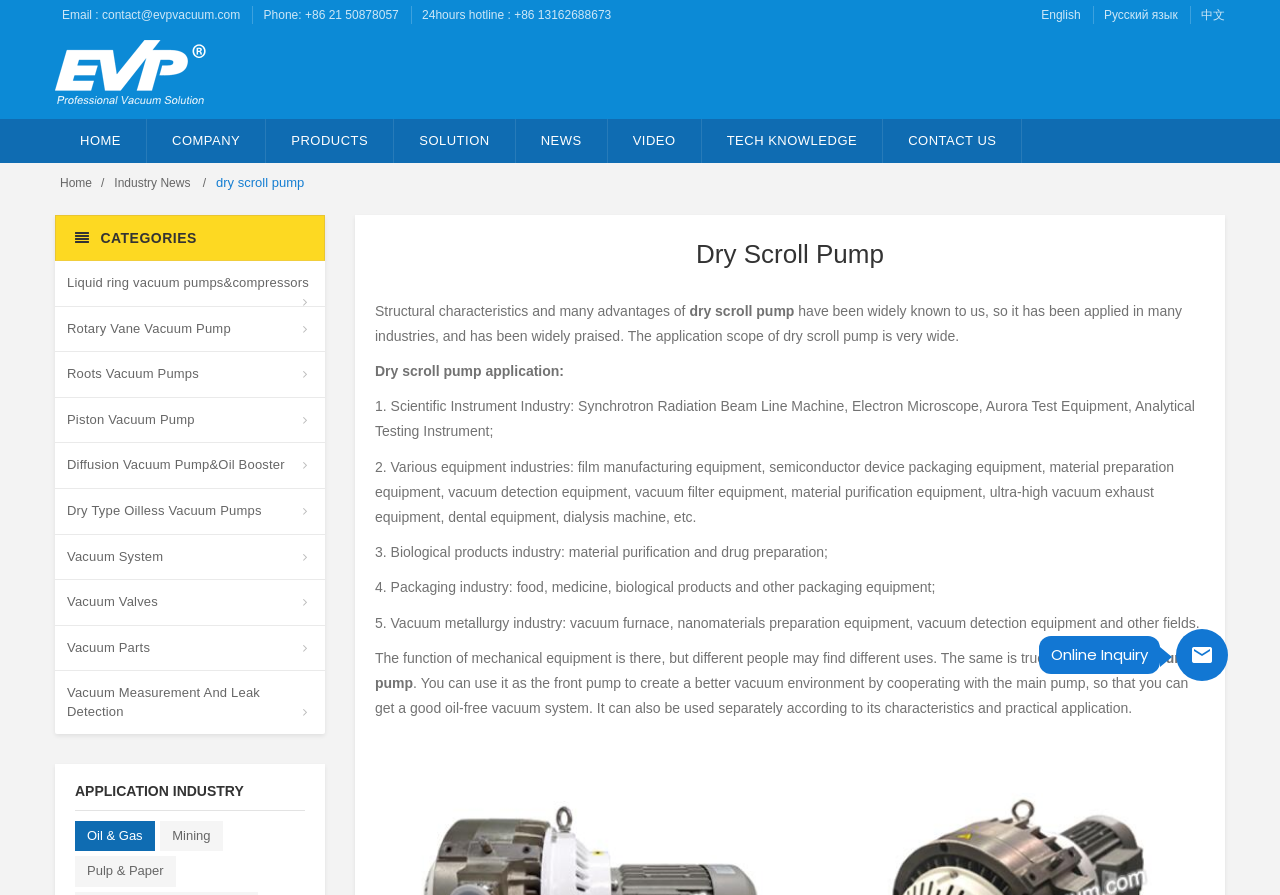Find the bounding box coordinates of the area that needs to be clicked in order to achieve the following instruction: "Send an email to contact@evpvacuum.com". The coordinates should be specified as four float numbers between 0 and 1, i.e., [left, top, right, bottom].

[0.048, 0.009, 0.188, 0.025]